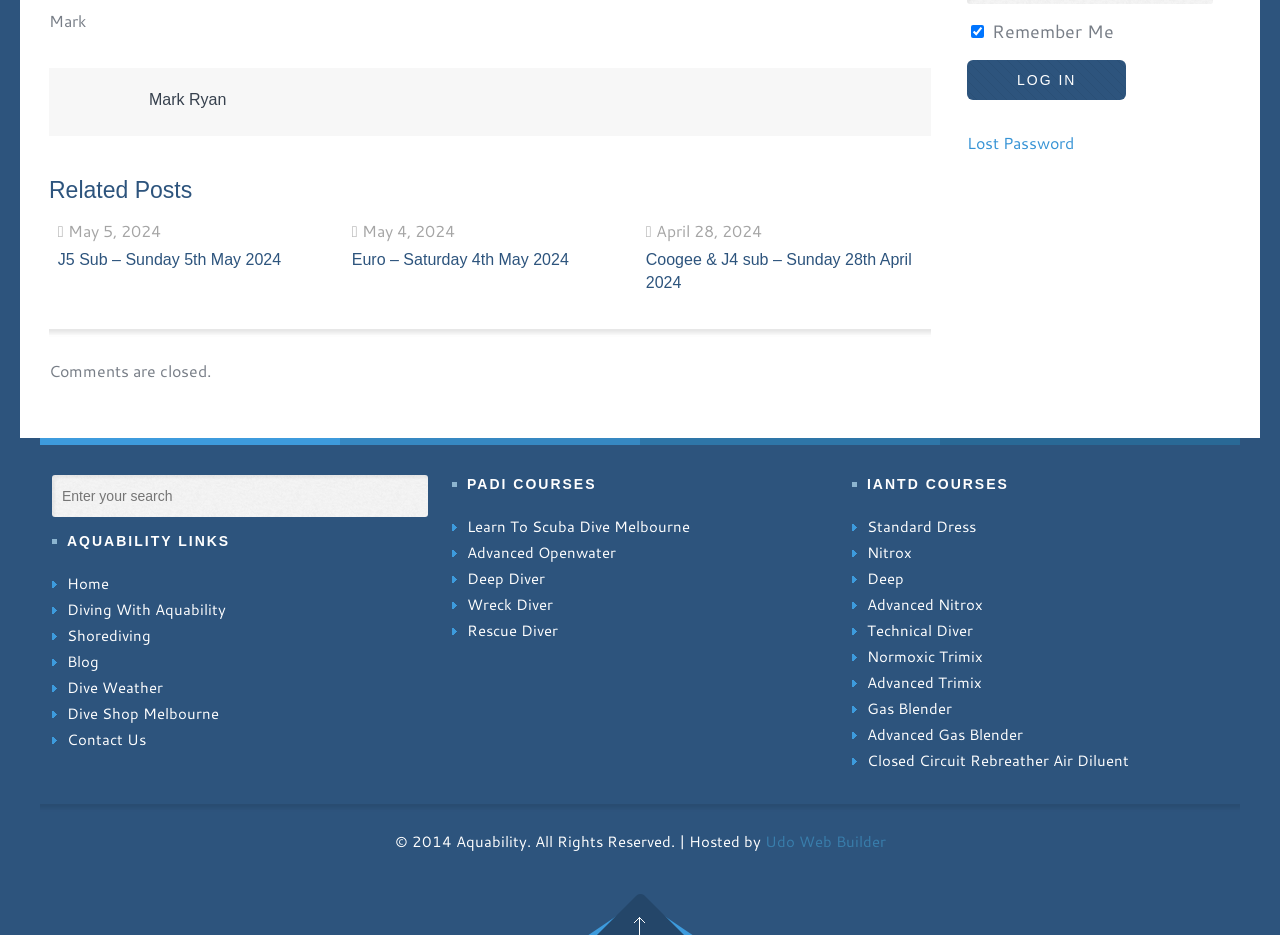Please locate the UI element described by "Learn To Scuba Dive Melbourne" and provide its bounding box coordinates.

[0.353, 0.55, 0.647, 0.578]